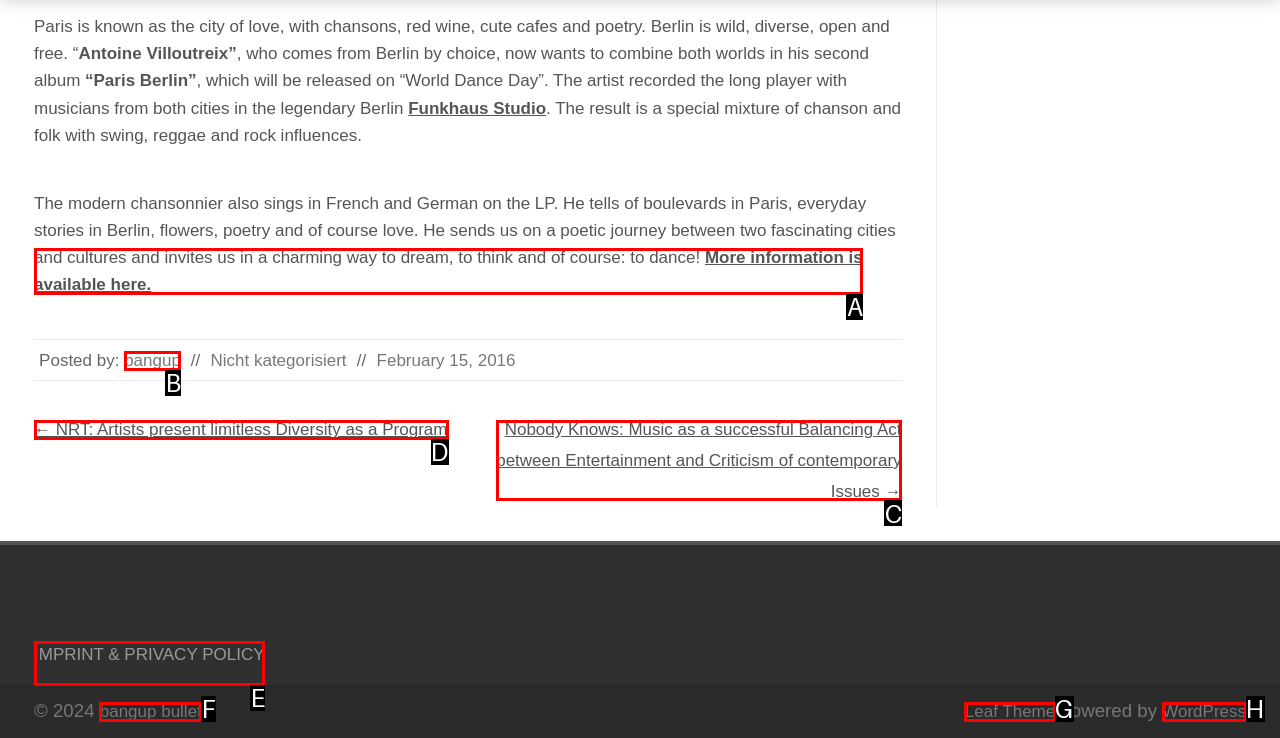Point out the specific HTML element to click to complete this task: Read the previous post about NRT: Artists present limitless Diversity as a Program Reply with the letter of the chosen option.

D